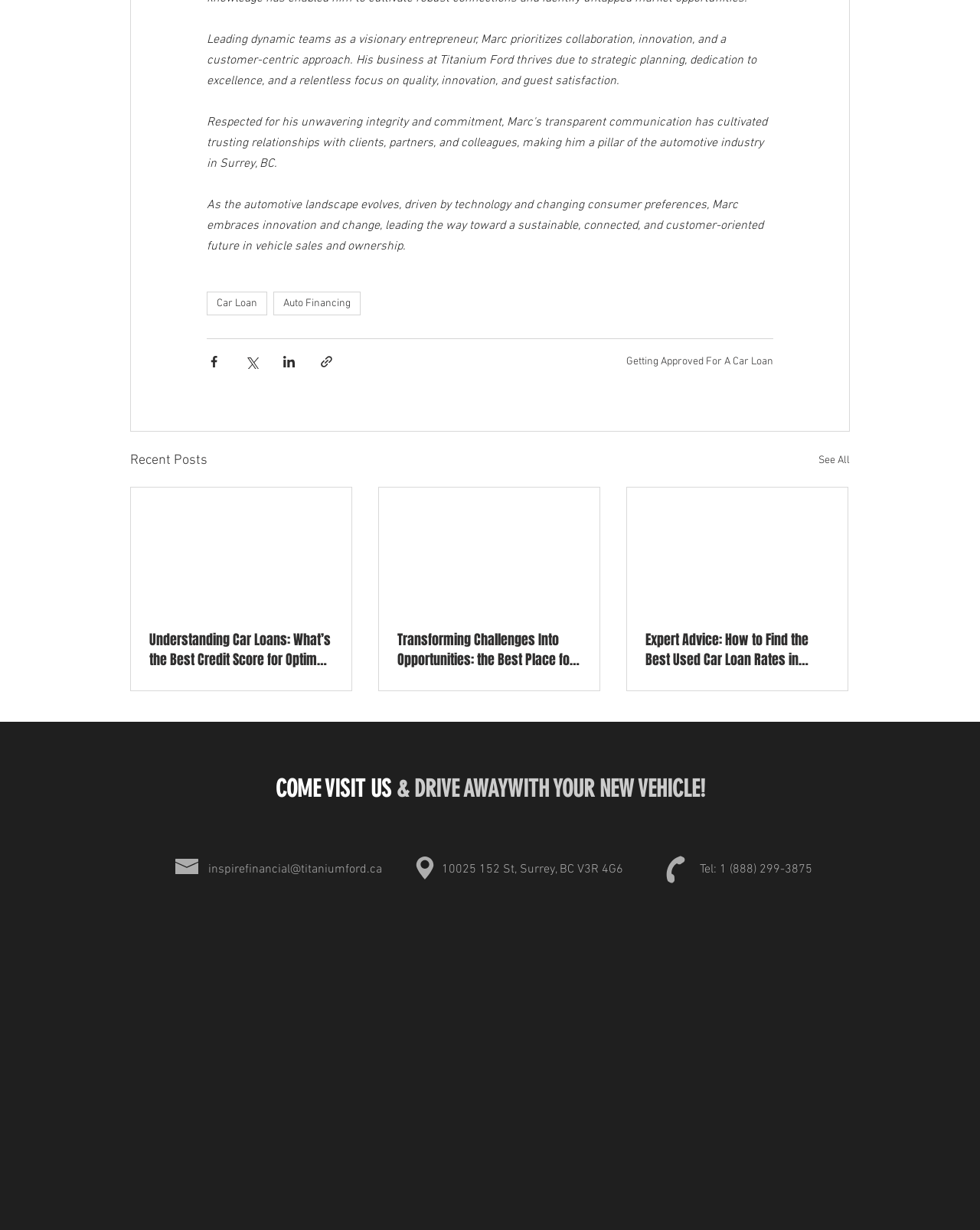Answer the question with a brief word or phrase:
What type of posts are listed under 'Recent Posts'?

Car loan related